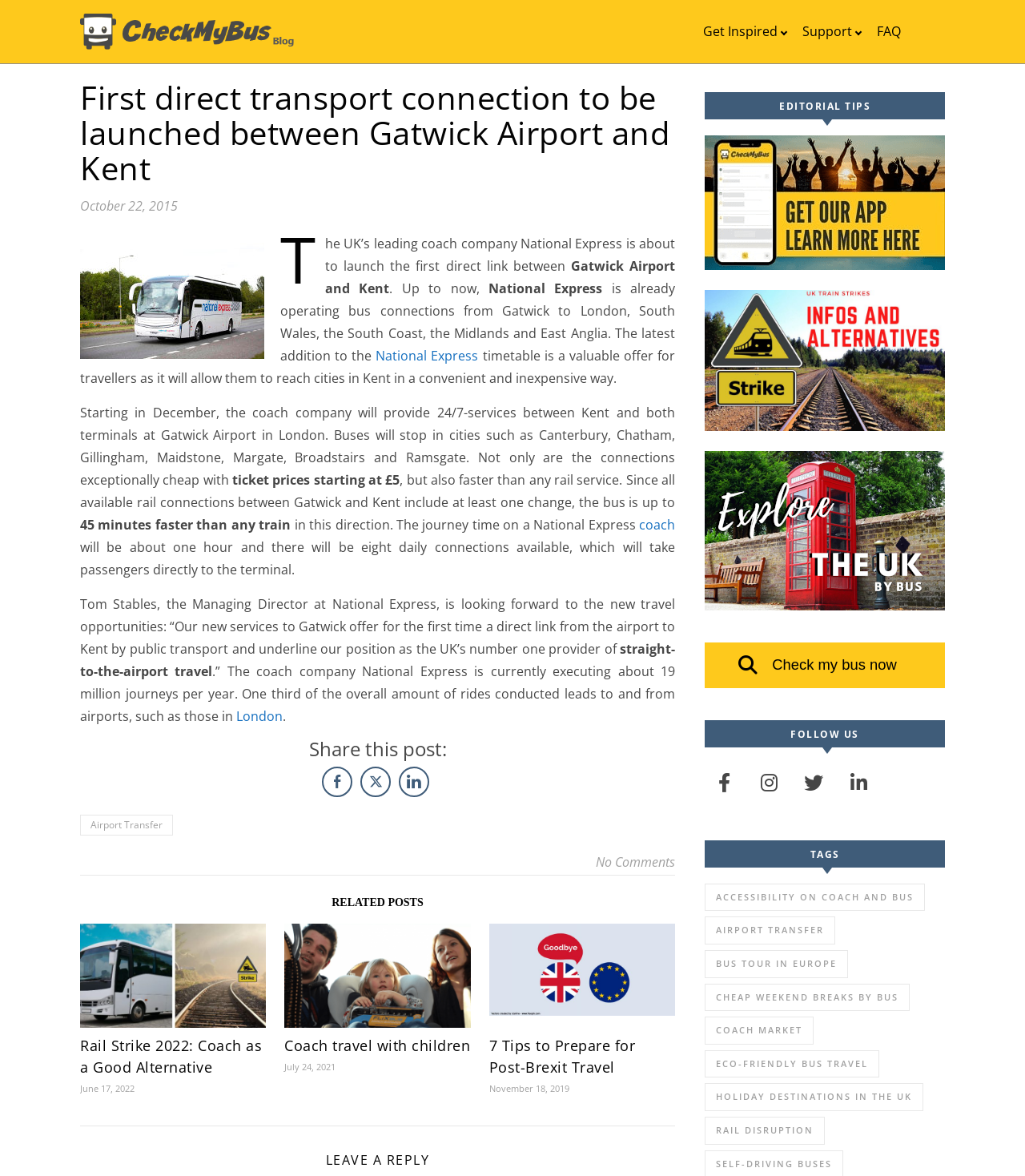Answer the question below in one word or phrase:
What is the name of the coach company mentioned in the article?

National Express